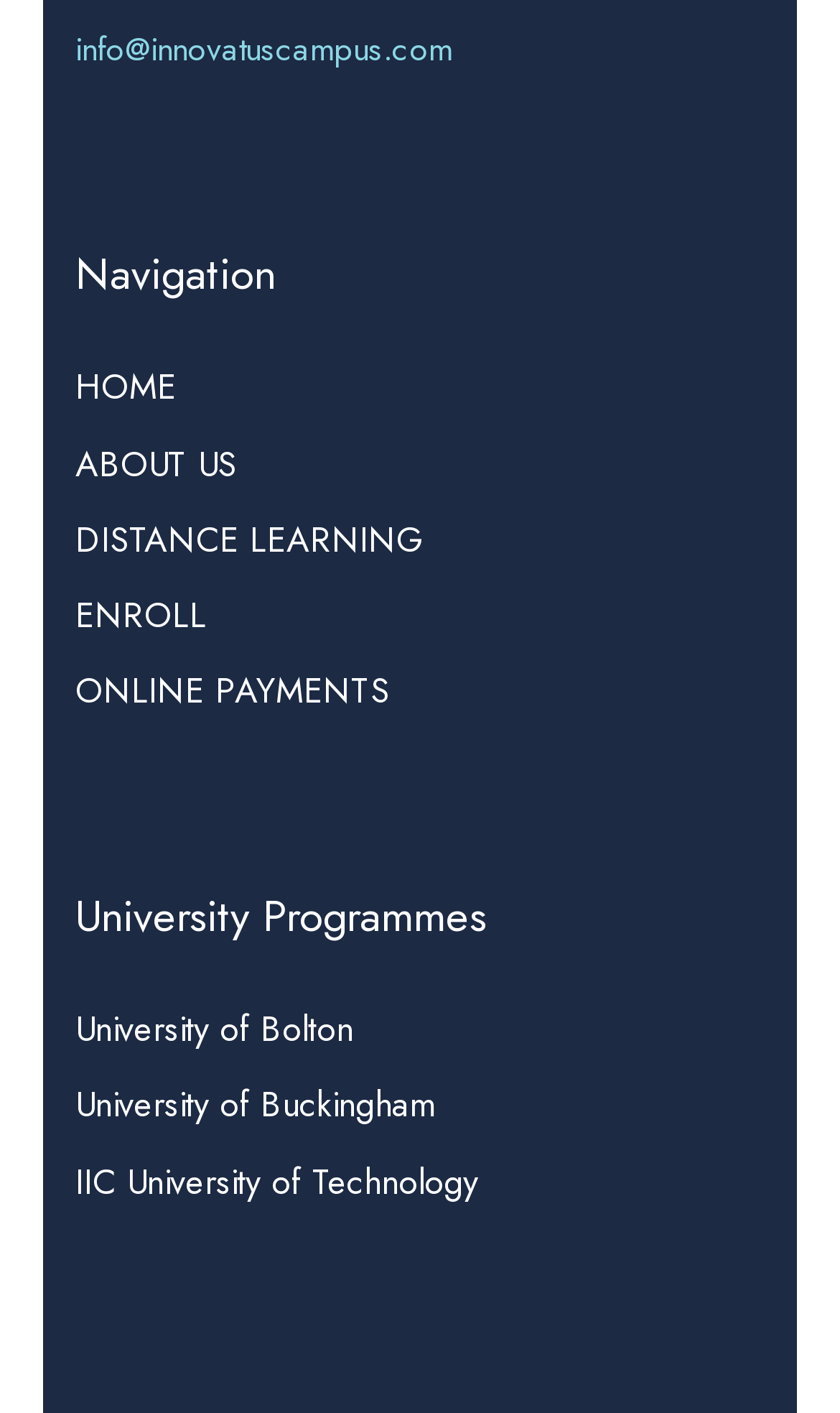What is the email address provided on the webpage?
Provide an in-depth and detailed explanation in response to the question.

The email address is found in the link element with the text 'info@innovatuscampus.com' at the top of the webpage, which is likely a contact email for the institution.